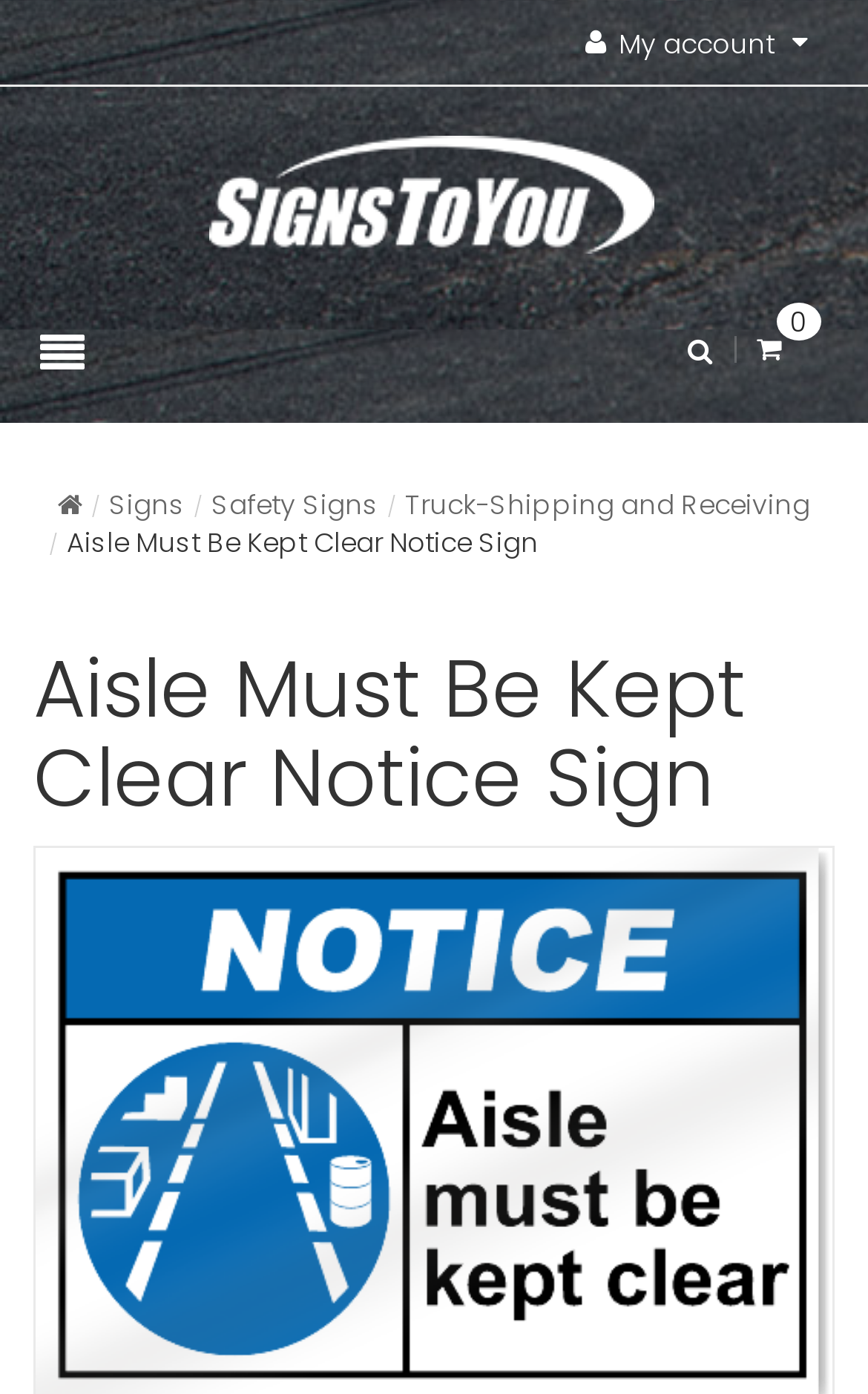Please provide a one-word or phrase answer to the question: 
Is there a login or account section on the webpage?

Yes